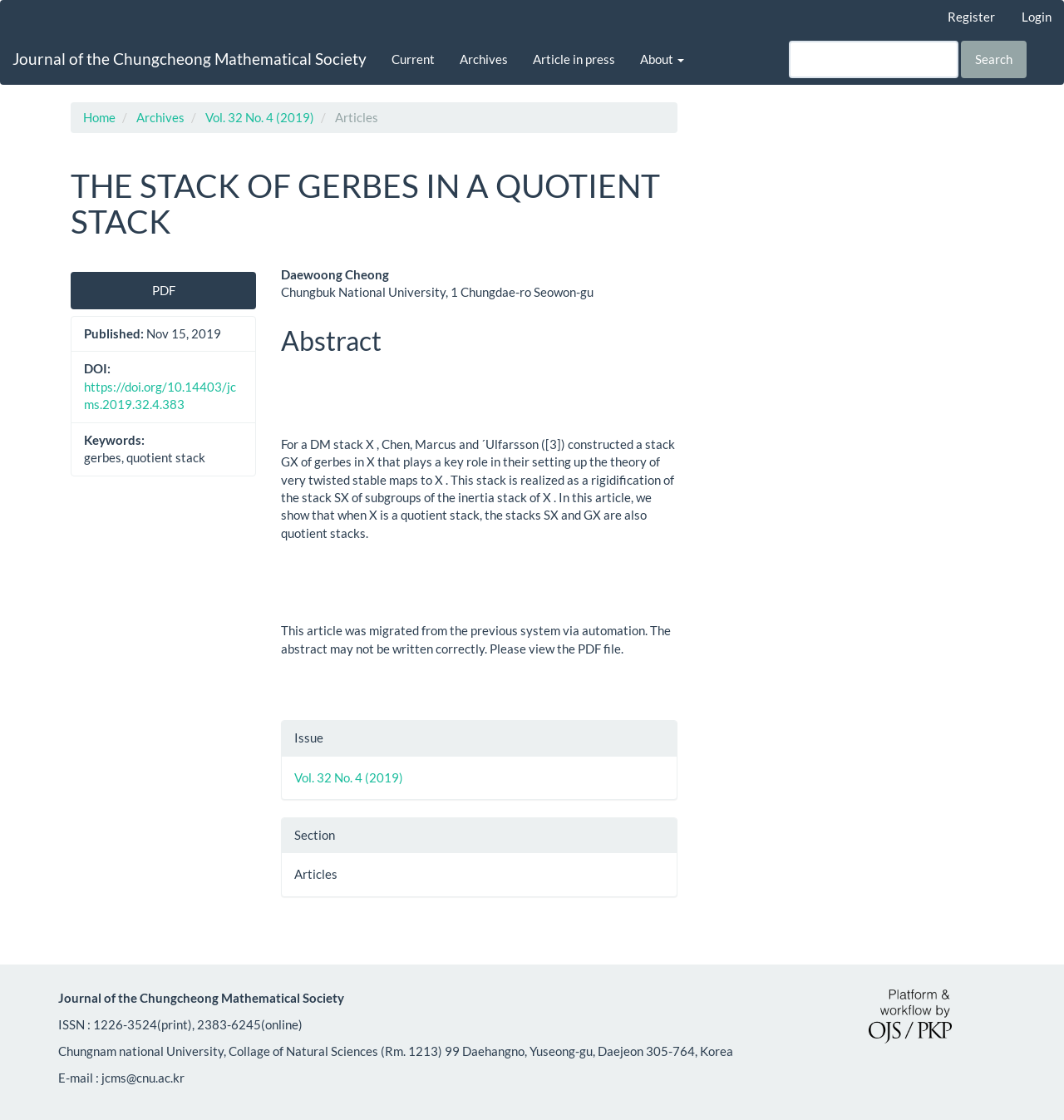Can you determine the bounding box coordinates of the area that needs to be clicked to fulfill the following instruction: "View the current issue"?

[0.356, 0.031, 0.42, 0.075]